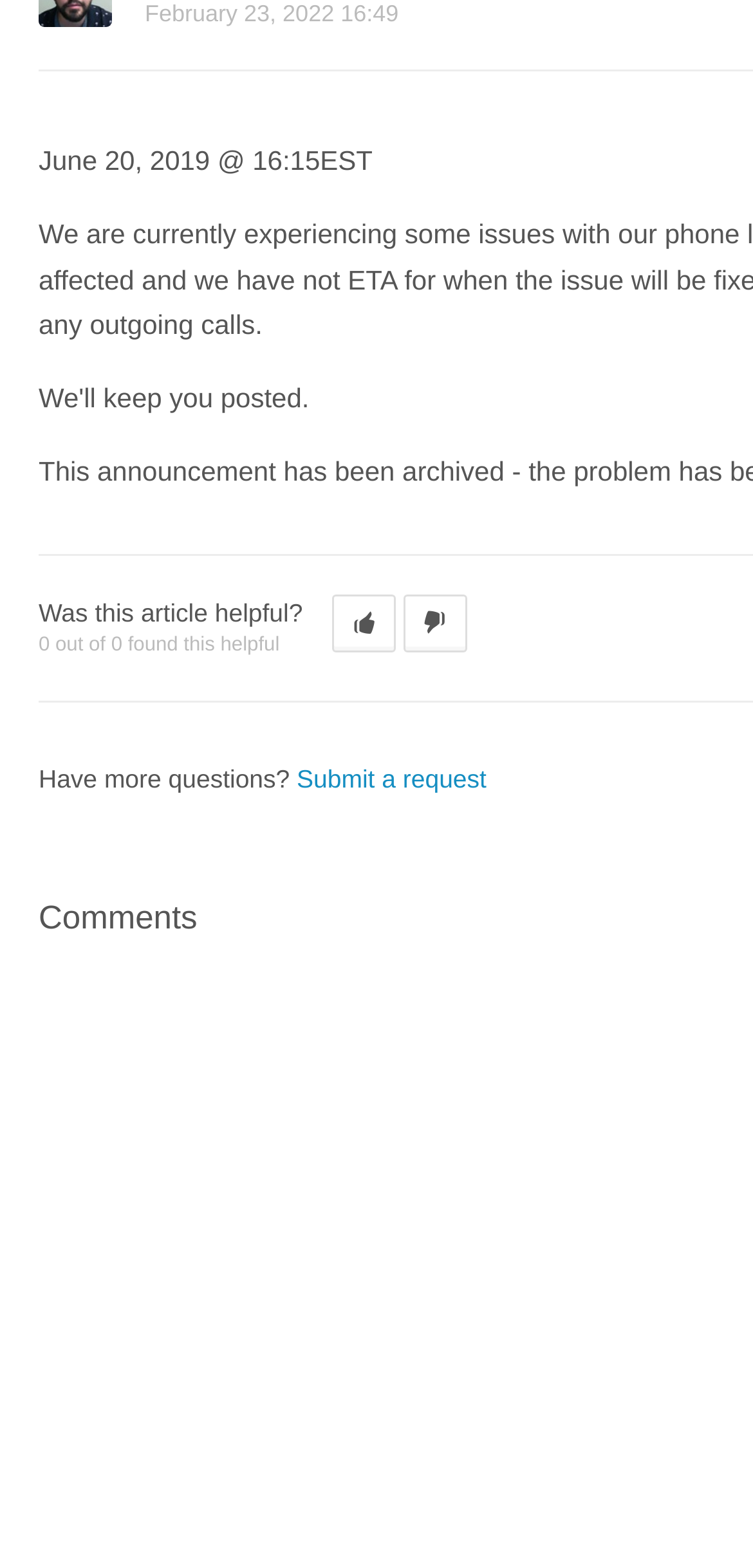Using the description: "title="No"", determine the UI element's bounding box coordinates. Ensure the coordinates are in the format of four float numbers between 0 and 1, i.e., [left, top, right, bottom].

[0.535, 0.379, 0.62, 0.416]